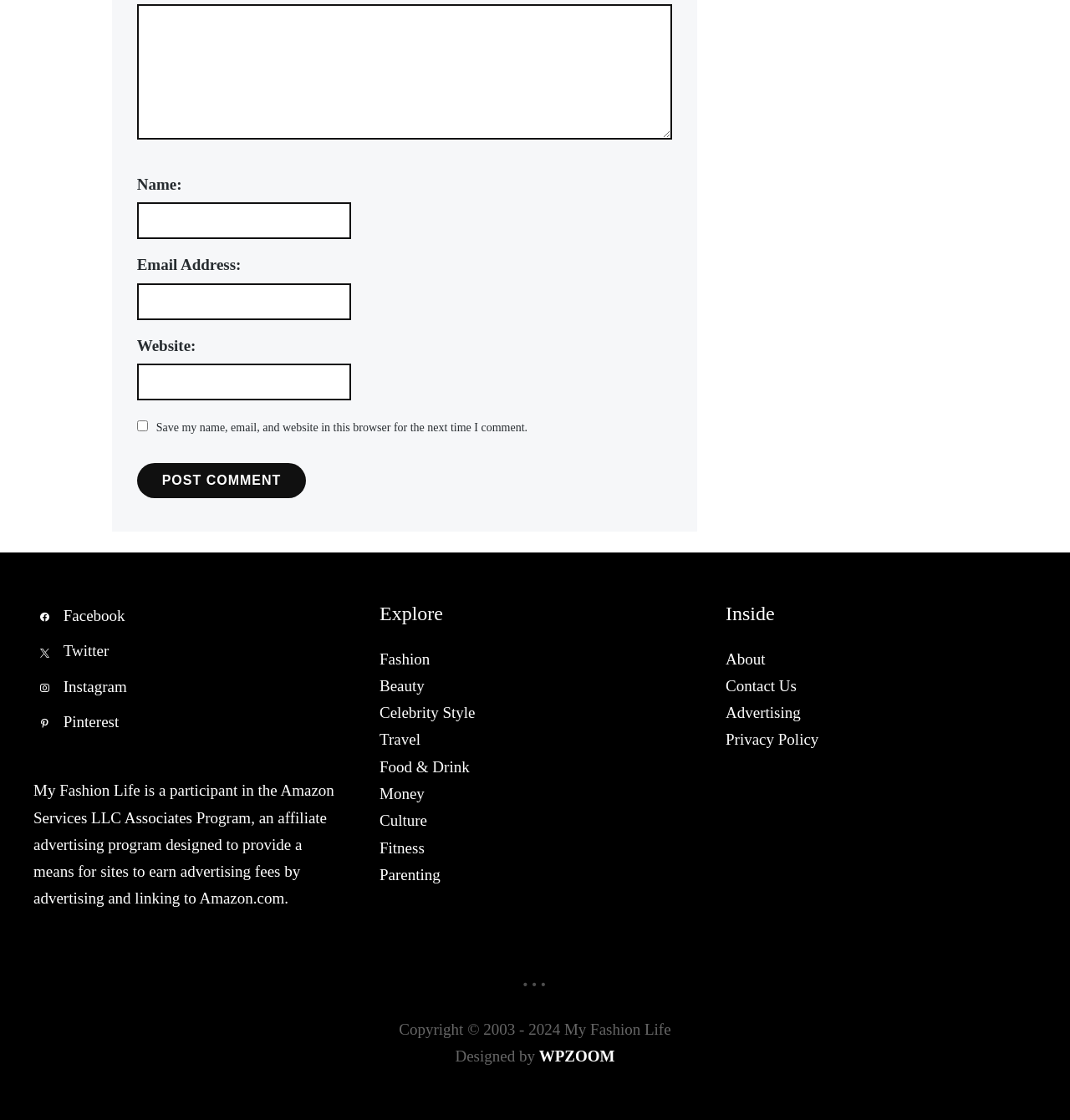What is the position of the 'Post Comment' button?
Using the details from the image, give an elaborate explanation to answer the question.

The 'Post Comment' button is located below the textboxes for 'Message:', 'Name:', 'Email Address:', and 'Website:', which suggests that it is used to submit the comment after filling in the required information.